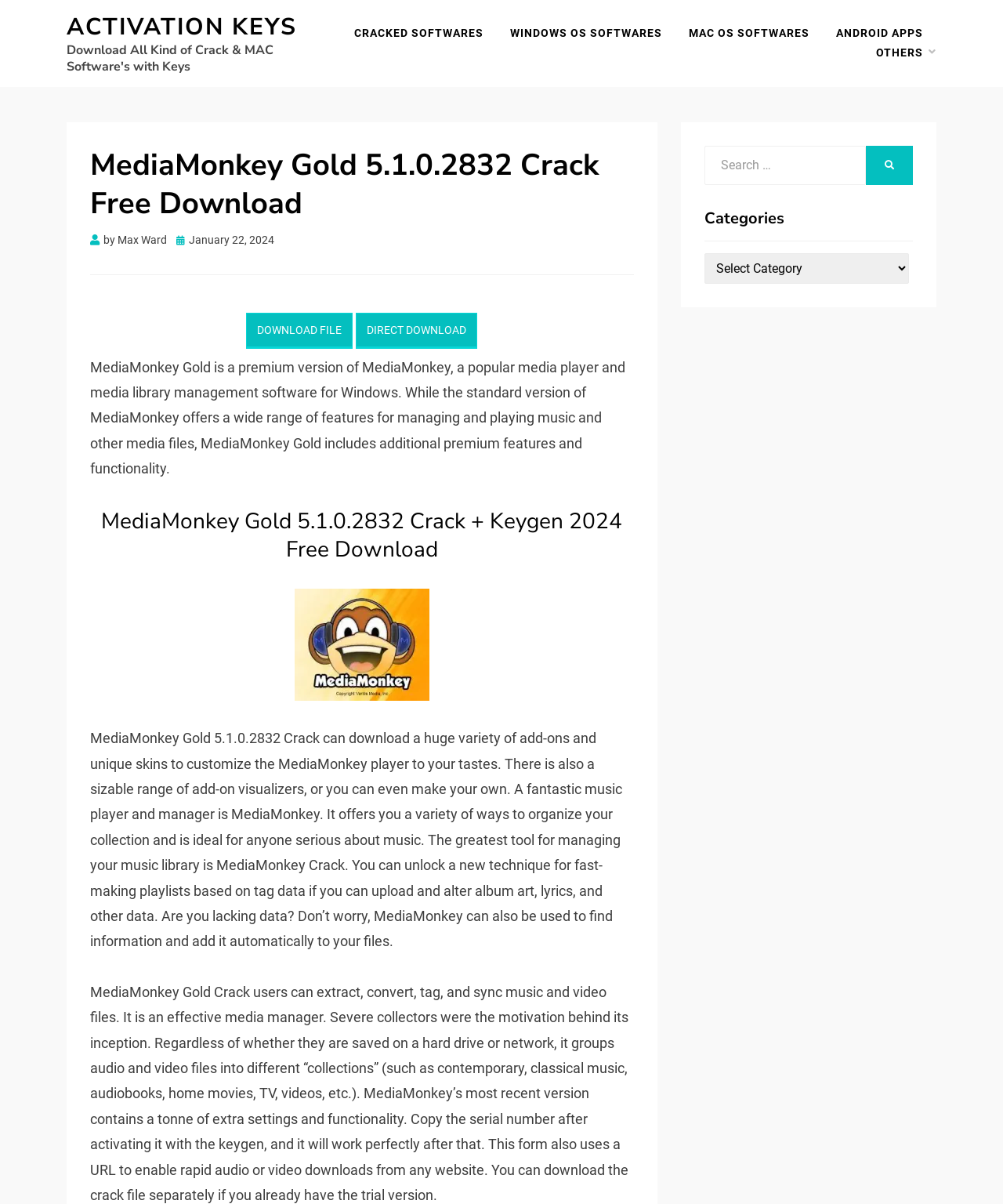Please determine the headline of the webpage and provide its content.

MediaMonkey Gold 5.1.0.2832 Crack Free Download